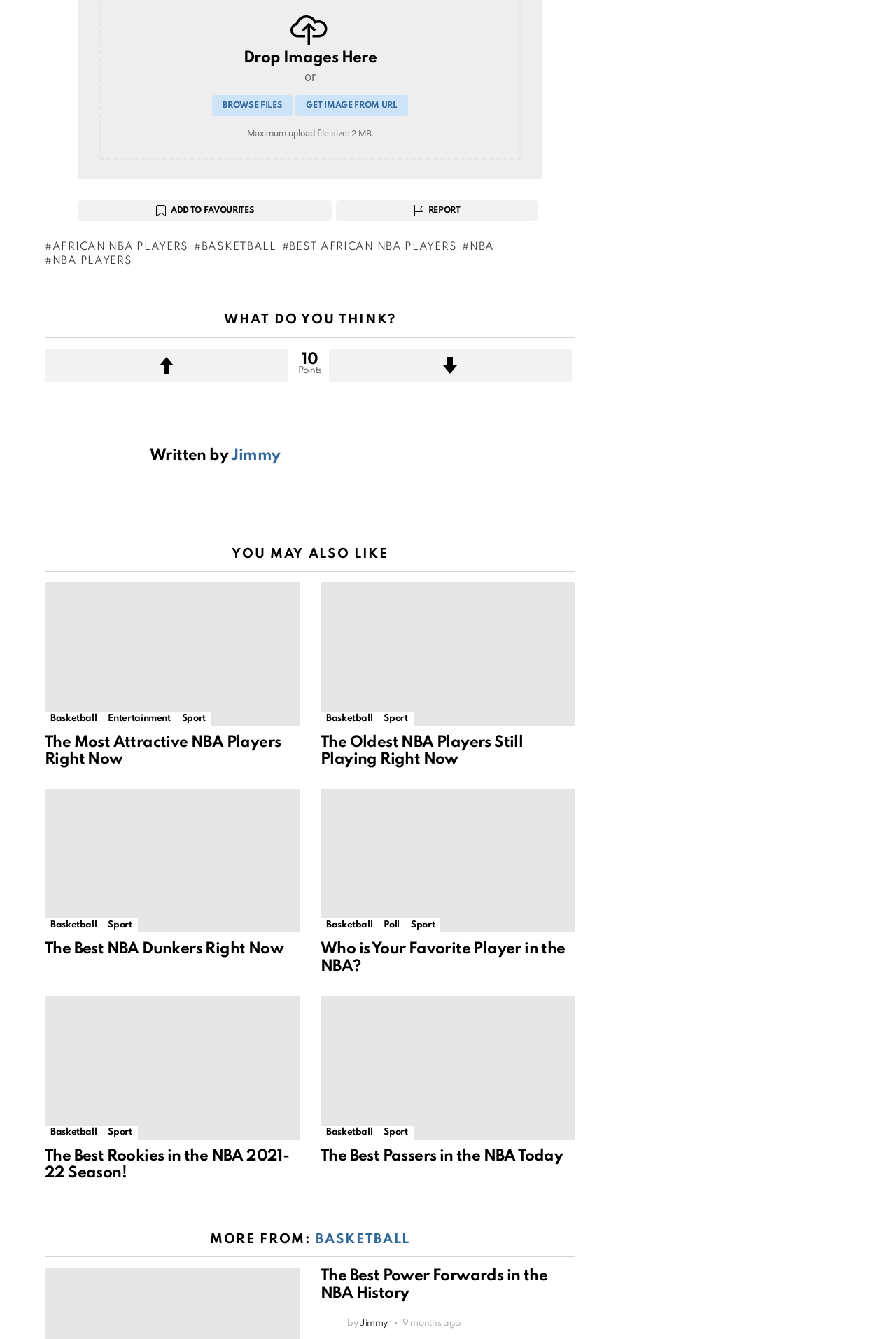Use a single word or phrase to answer the question: What is the purpose of the button 'Browse files'?

To upload files